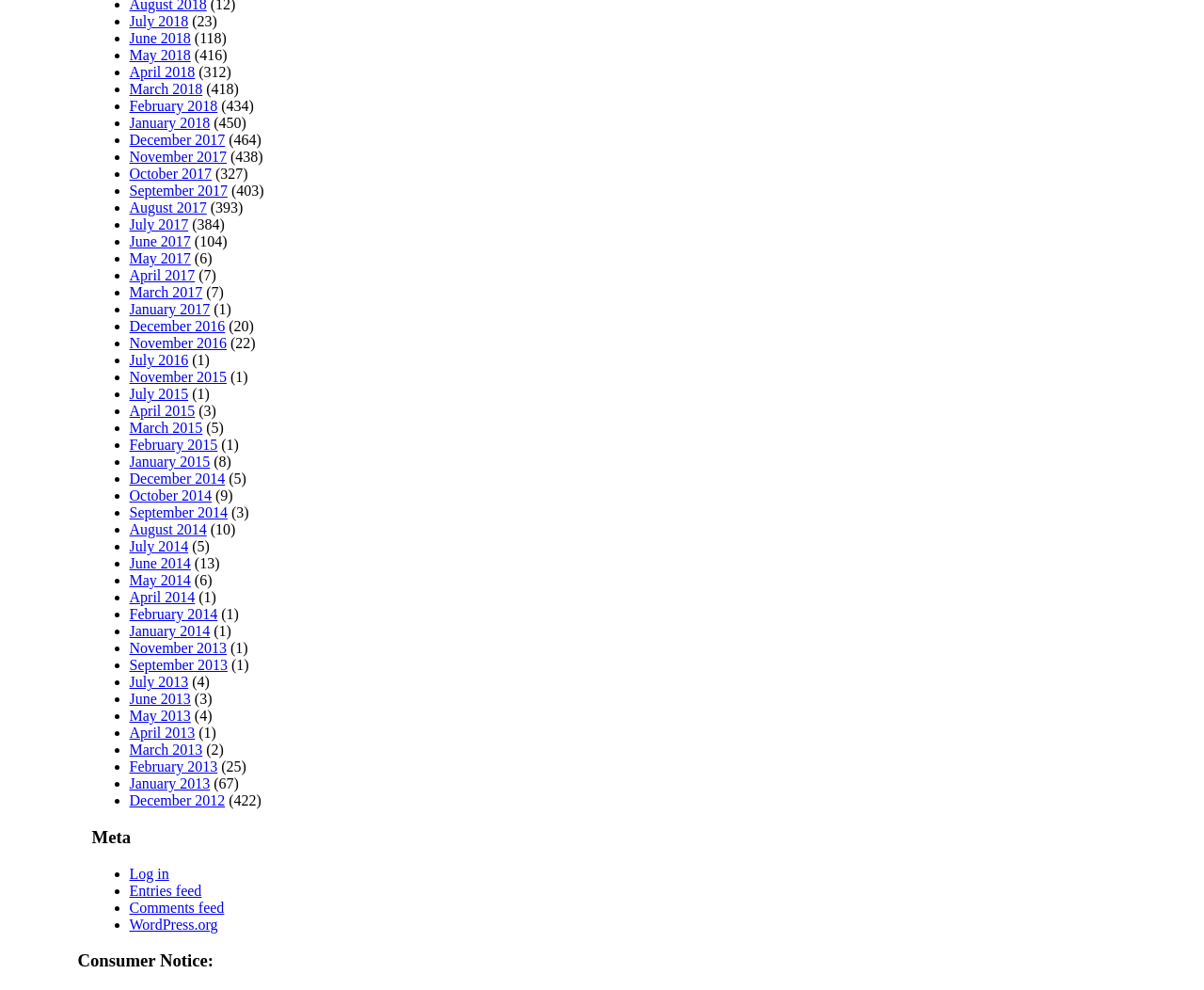Determine the bounding box coordinates of the clickable region to follow the instruction: "Go to January 2017".

[0.107, 0.304, 0.174, 0.321]